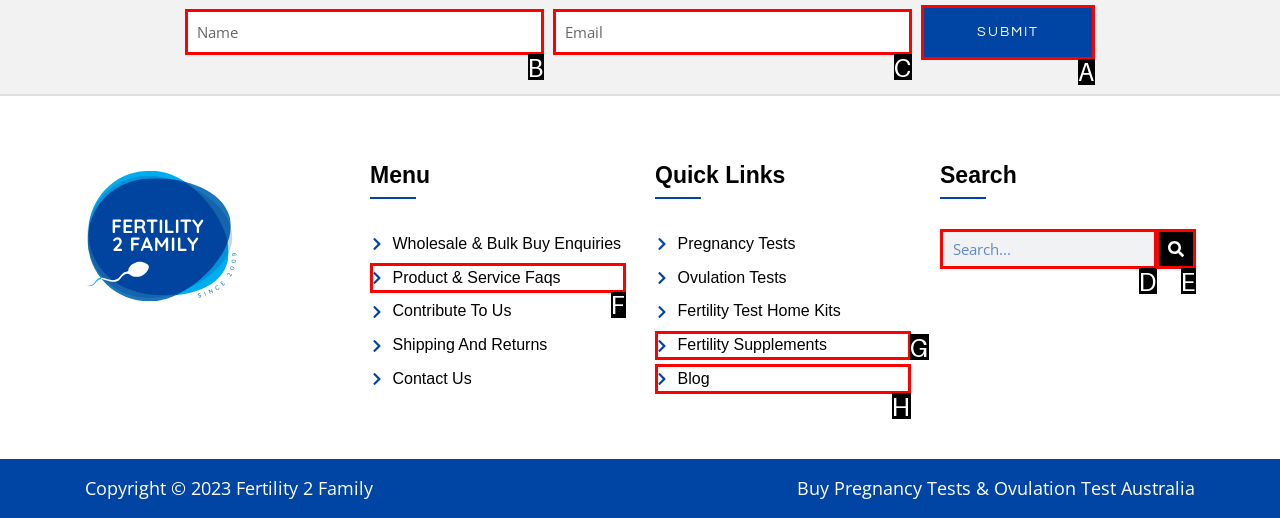Indicate which UI element needs to be clicked to fulfill the task: Click submit
Answer with the letter of the chosen option from the available choices directly.

A